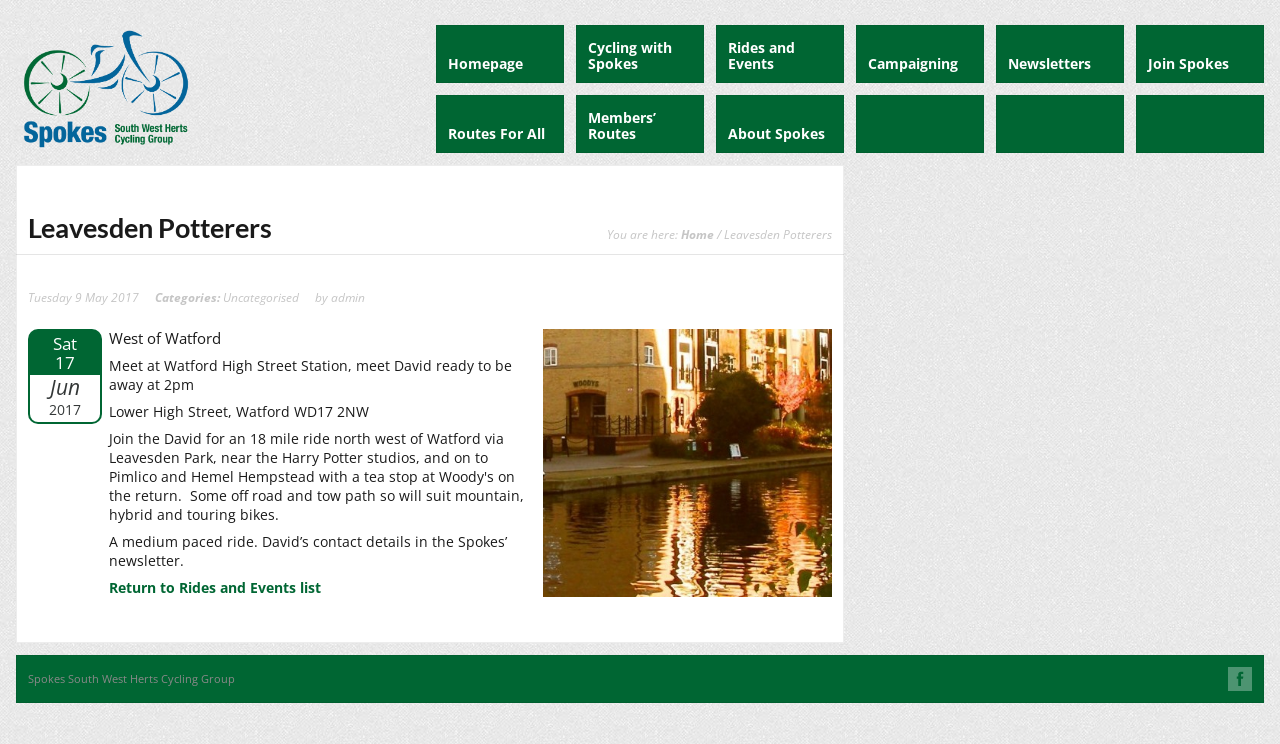Pinpoint the bounding box coordinates of the clickable area needed to execute the instruction: "Click the 'Homepage' link". The coordinates should be specified as four float numbers between 0 and 1, i.e., [left, top, right, bottom].

[0.341, 0.034, 0.441, 0.112]